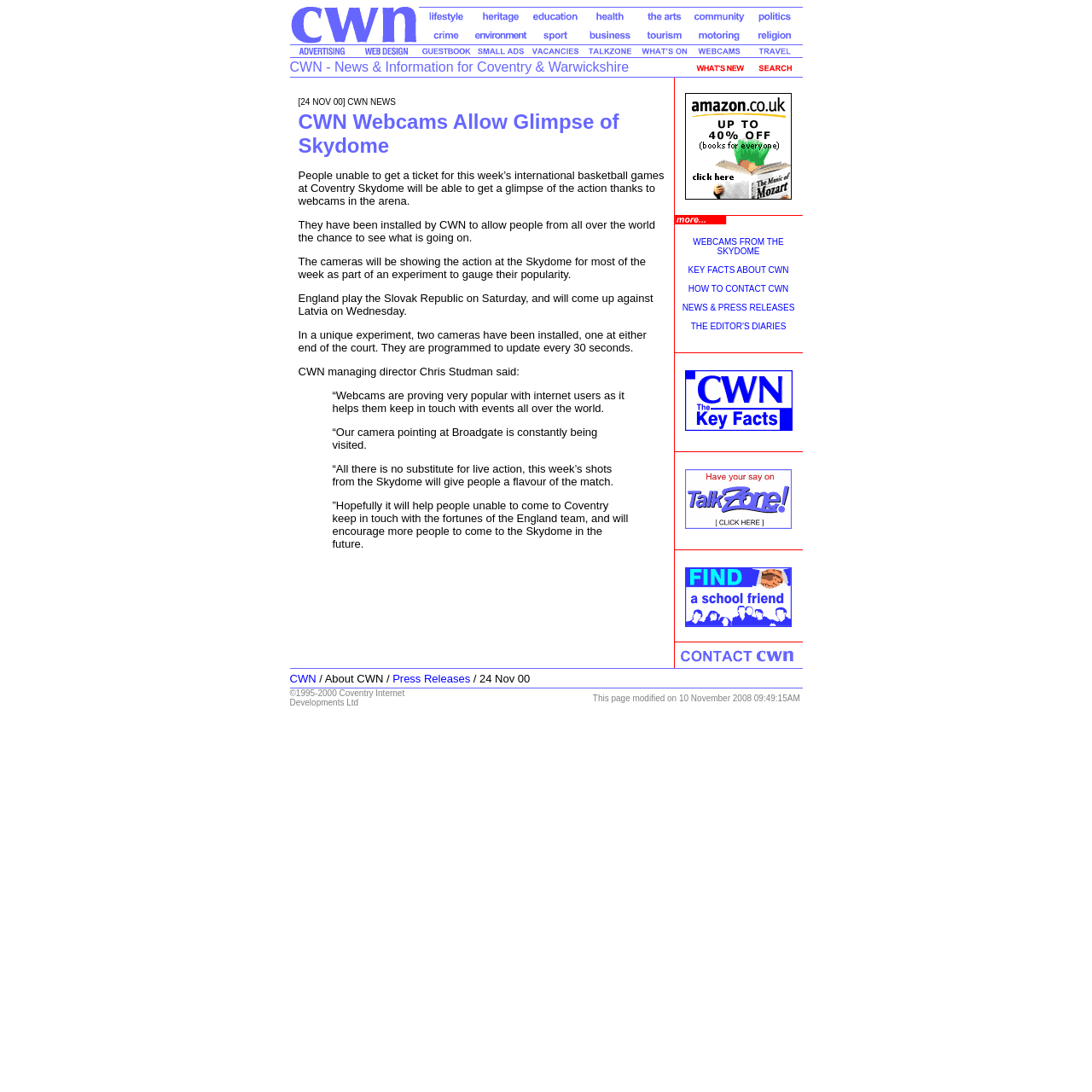Provide the bounding box coordinates for the area that should be clicked to complete the instruction: "Check What's New?".

[0.633, 0.059, 0.685, 0.072]